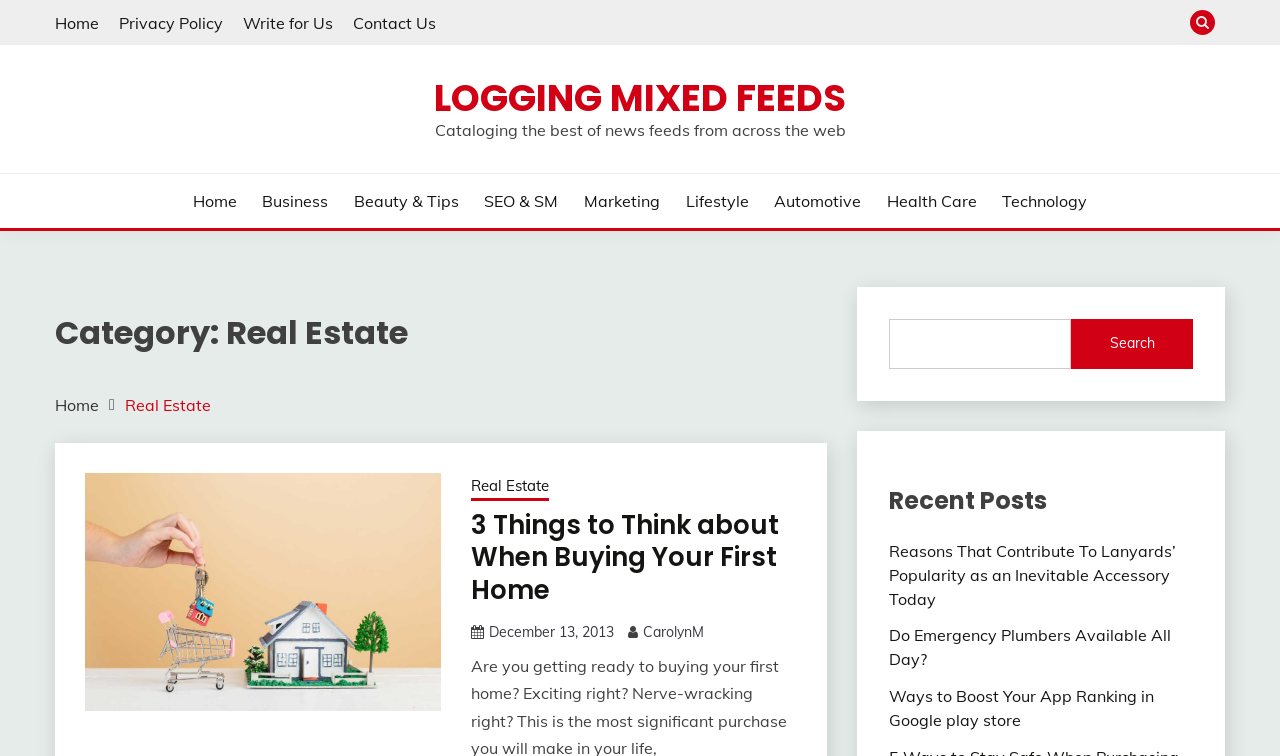What is the main category of this webpage? Look at the image and give a one-word or short phrase answer.

Real Estate